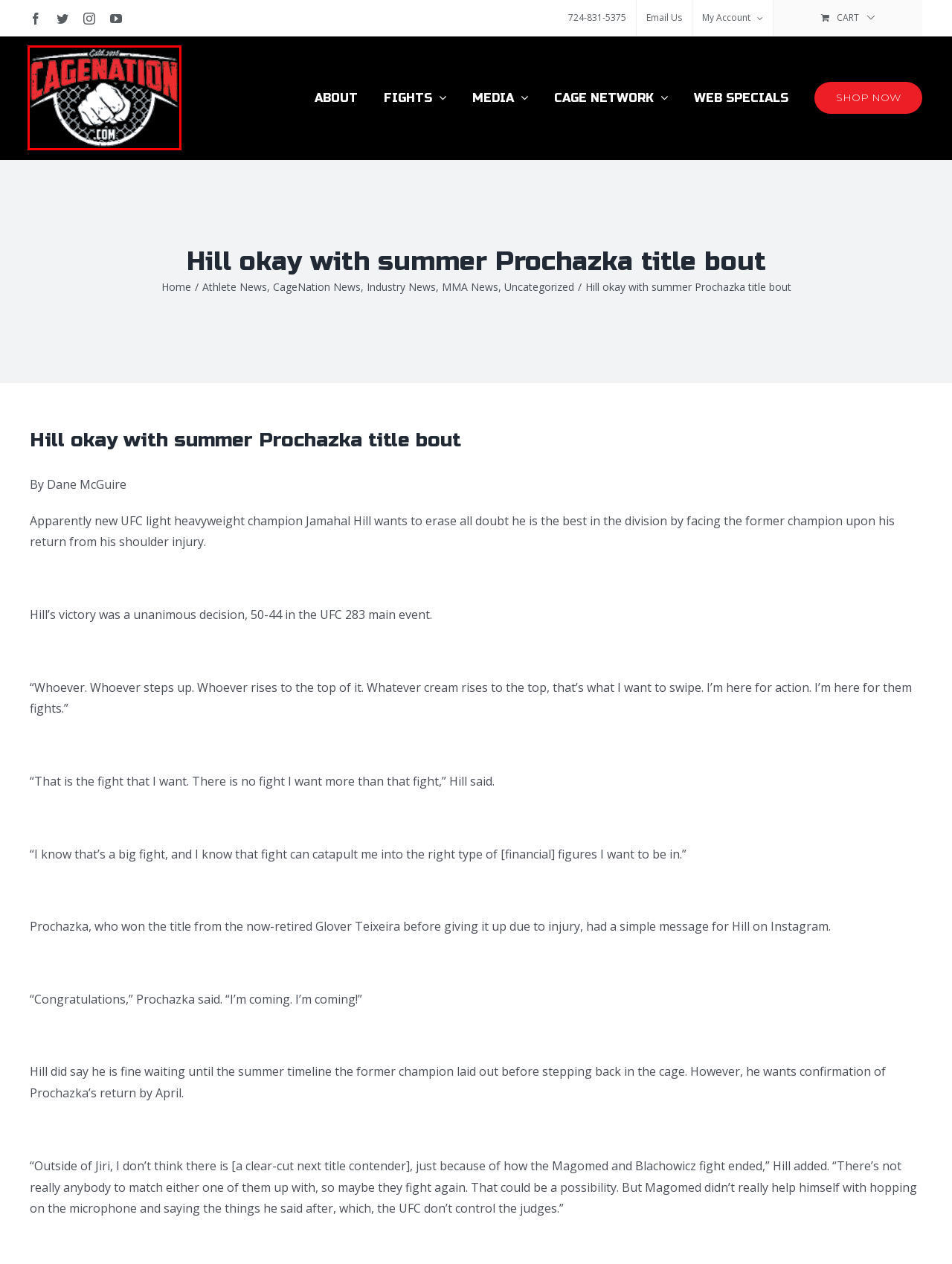You’re provided with a screenshot of a webpage that has a red bounding box around an element. Choose the best matching webpage description for the new page after clicking the element in the red box. The options are:
A. Athlete News – Cagenation
B. Shop – Cagenation
C. Cagenation
D. Uncategorized – Cagenation
E. My account – Cagenation
F. About – Cagenation
G. CageNation News – Cagenation
H. Cart – Cagenation

C